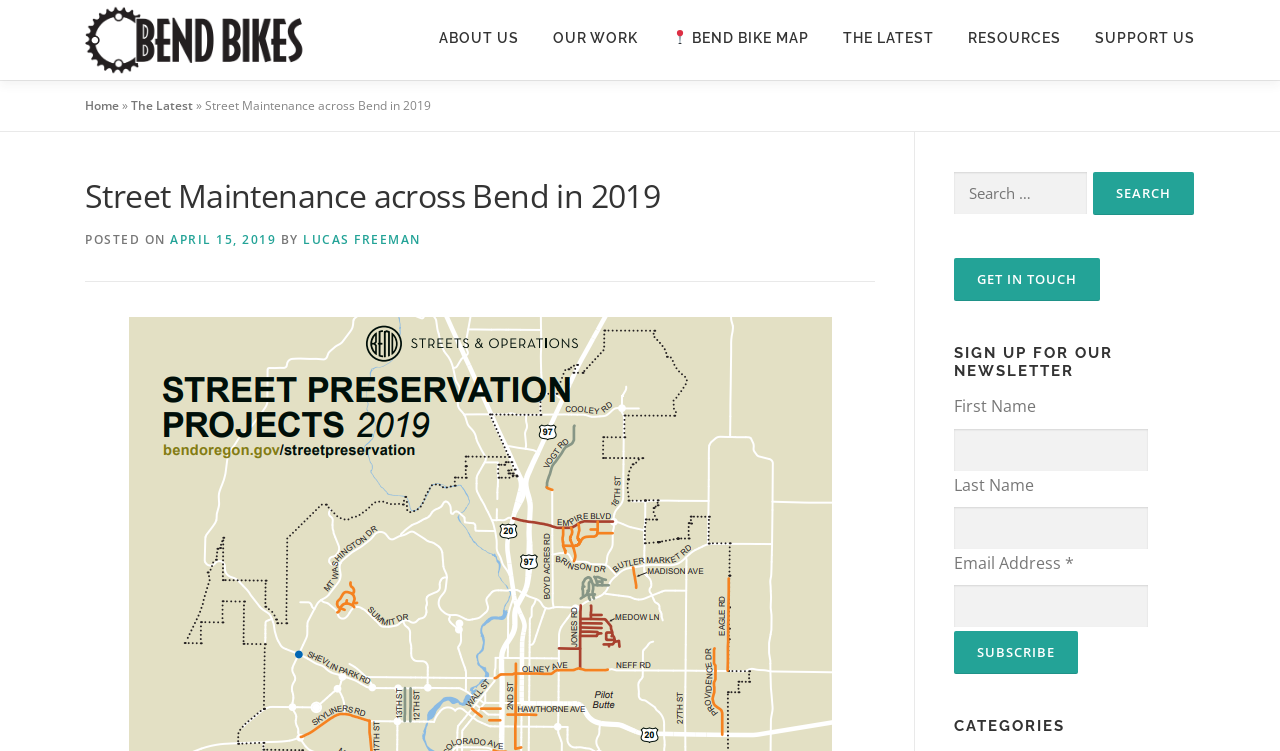Please find the bounding box coordinates of the element that you should click to achieve the following instruction: "Click on the 'Bend Bikes' link". The coordinates should be presented as four float numbers between 0 and 1: [left, top, right, bottom].

[0.066, 0.0, 0.24, 0.107]